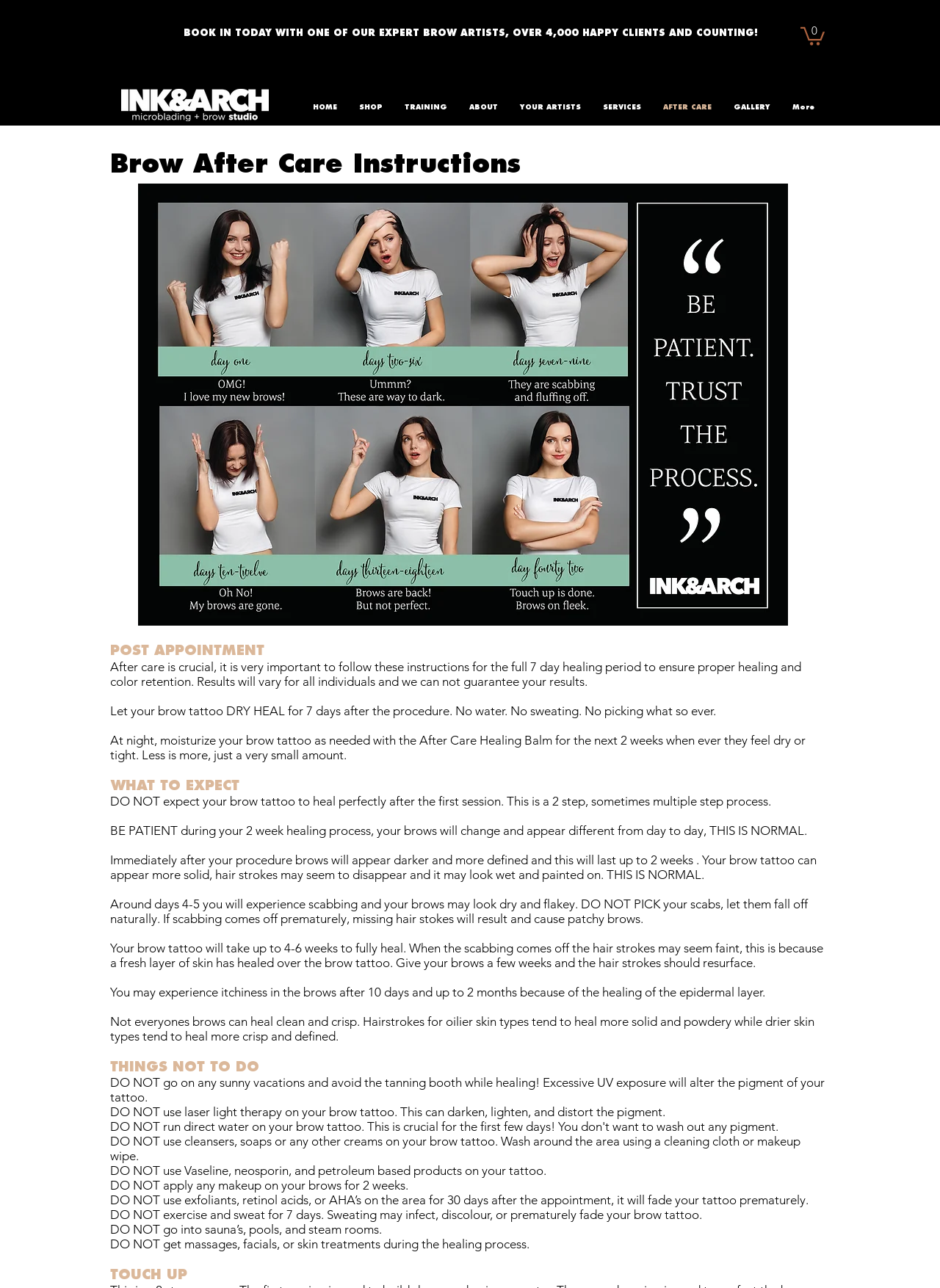Analyze and describe the webpage in a detailed narrative.

The webpage is about brow after care instructions from INK&ARCH Brow Studio. At the top right corner, there is a cart button with 0 items. Below it, there is a large heading that encourages visitors to book an appointment with one of their expert brow artists, highlighting their experience with over 4,000 happy clients. 

To the left of the heading, the INK&ARCH logo is displayed in grey. Below the logo, there is a navigation menu with links to different sections of the website, including Home, Shop, Training, About, Your Artists, Services, After Care, and Gallery. 

The main content of the webpage is divided into several sections. The first section is titled "Brow After Care Instructions" and provides detailed instructions on how to take care of one's brows after a procedure. This section is followed by "POST APPOINTMENT" instructions, which explain the importance of following the after care instructions for the full 7-day healing period.

The next section is titled "WHAT TO EXPECT" and explains that the brow tattoo healing process is a 2-step process and that it's normal for the brows to change and appear different from day to day during the 2-week healing process. 

The following sections provide more detailed information on what to expect during the healing process, including scabbing, itchiness, and the final result. 

The webpage also has a section titled "THINGS NOT TO DO" which lists several things to avoid during the healing process, such as excessive UV exposure, using laser light therapy, and applying certain products on the brow tattoo.

Finally, there is a section titled "TOUCH UP" at the bottom of the webpage.